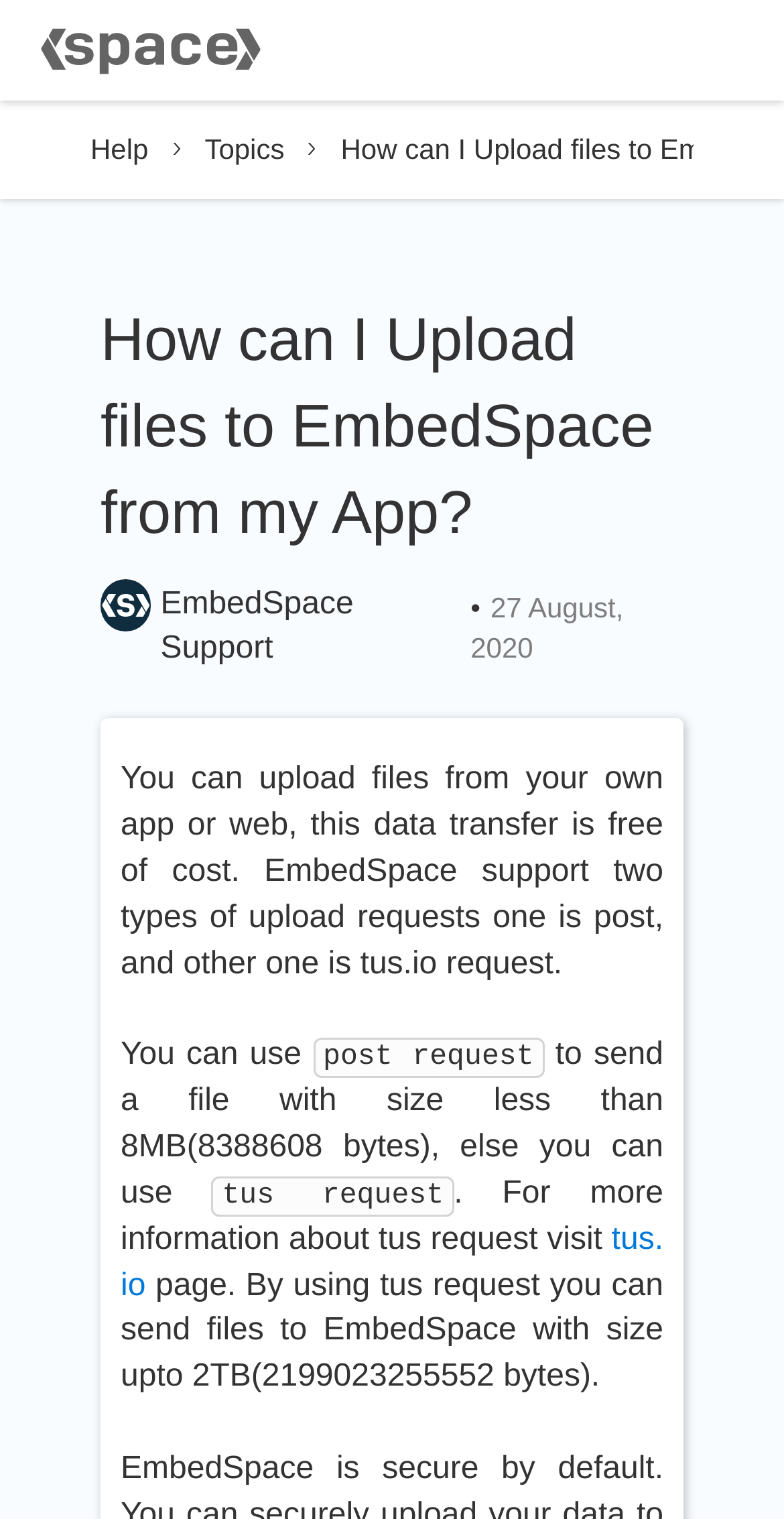Give a detailed account of the webpage's layout and content.

The webpage is about uploading files to EmbedSpace from an app or web, with a focus on the different types of upload requests. At the top left, there is a link with no text, followed by three links in a row: "Help", "Topics", and another empty link. Below these links, the title "EmbedSpace Support" is displayed, along with the date "27 August, 2020" to its right.

The main content of the page is a paragraph of text that explains the two types of upload requests: post and tus.io. This text is divided into several sections, with the first part explaining that files can be uploaded from an app or web, and that this data transfer is free of cost. The next section explains that post requests can be used for files smaller than 8MB, while tus requests can be used for larger files.

Below this text, there are two more sections that provide additional information about tus requests. The first section mentions that tus requests can be used to send files up to 2TB in size, and the second section provides a link to the tus.io page for more information. Overall, the page provides detailed information about uploading files to EmbedSpace, with a focus on the different types of upload requests and their limitations.